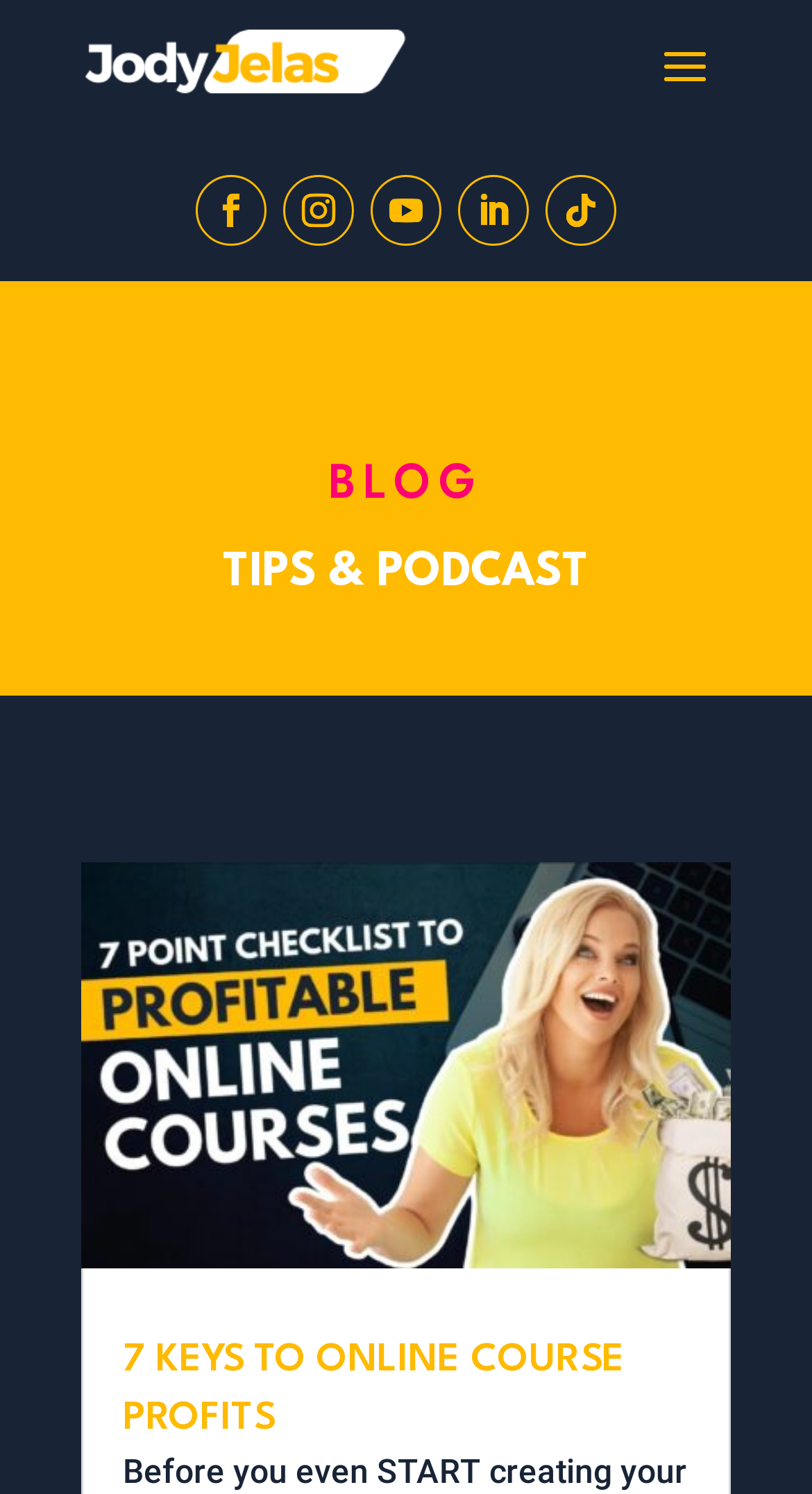By analyzing the image, answer the following question with a detailed response: What is the category of the blog post?

The blog post is categorized under 'TIPS & PODCAST', which is indicated by the heading above the blog post link.